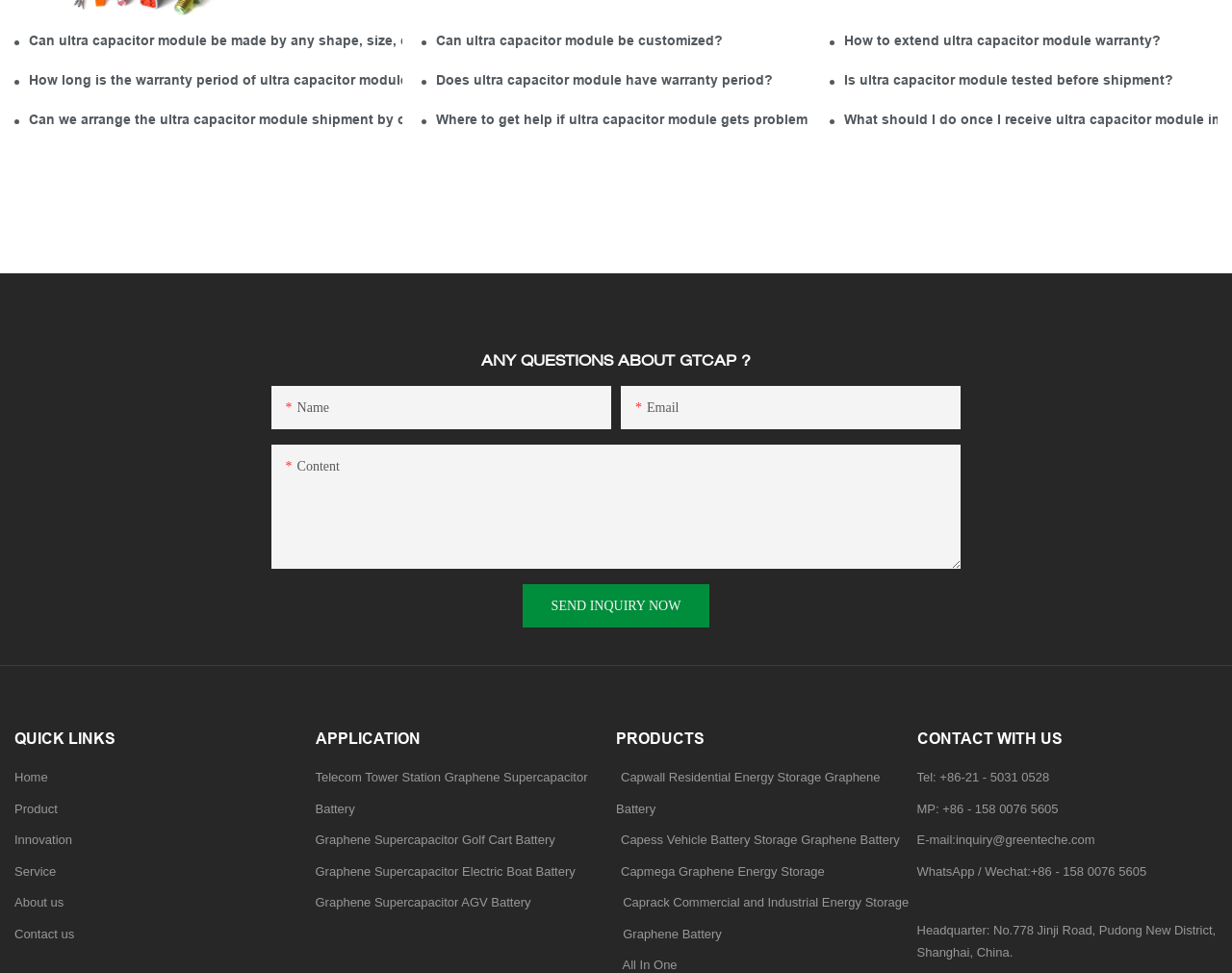Bounding box coordinates are to be given in the format (top-left x, top-left y, bottom-right x, bottom-right y). All values must be floating point numbers between 0 and 1. Provide the bounding box coordinate for the UI element described as: About us

[0.012, 0.92, 0.052, 0.935]